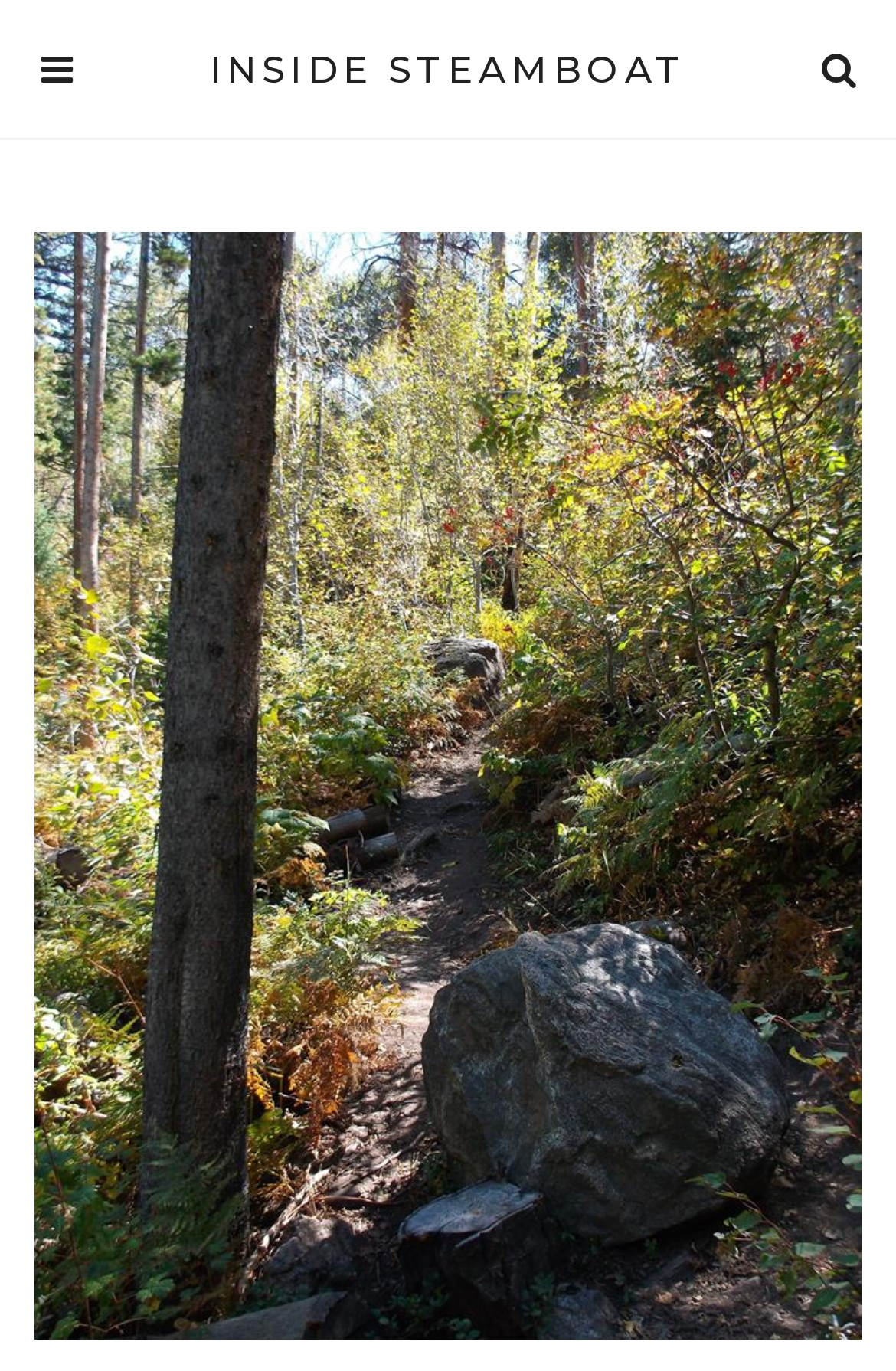Find the bounding box of the UI element described as follows: "parent_node: INSIDE STEAMBOAT".

[0.0, 0.0, 0.128, 0.101]